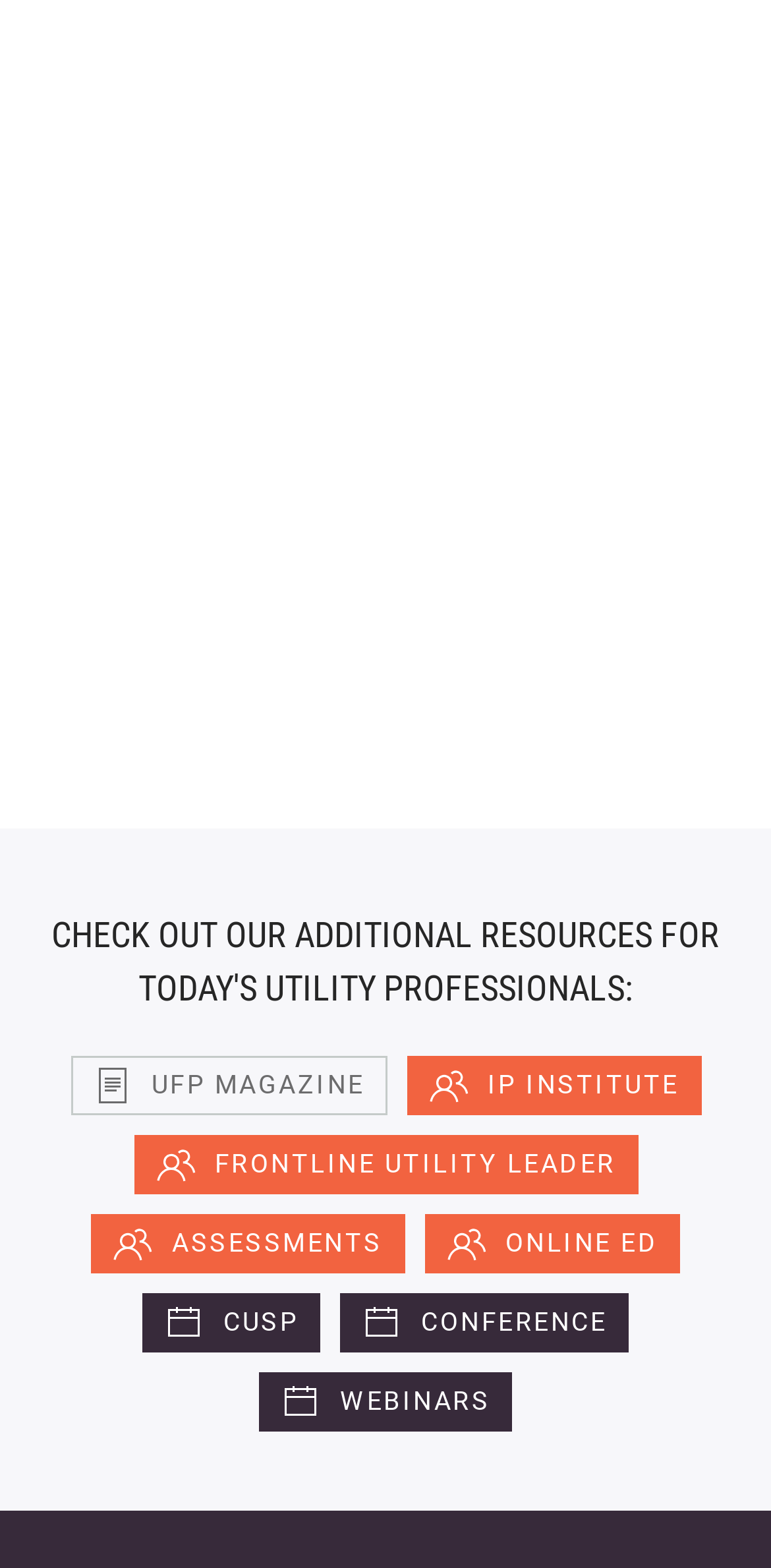Identify the bounding box for the described UI element. Provide the coordinates in (top-left x, top-left y, bottom-right x, bottom-right y) format with values ranging from 0 to 1: January 29, 2010

None